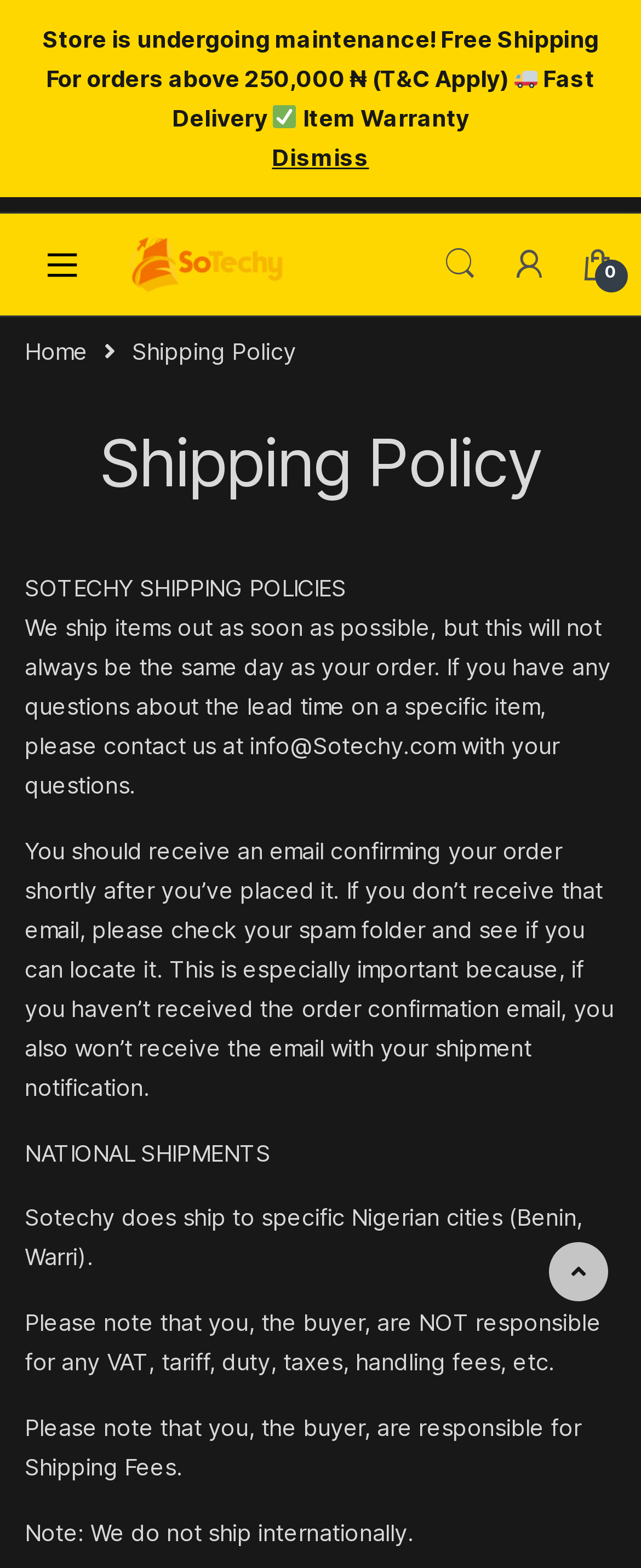Identify the coordinates of the bounding box for the element that must be clicked to accomplish the instruction: "scroll to top".

[0.856, 0.792, 0.949, 0.83]